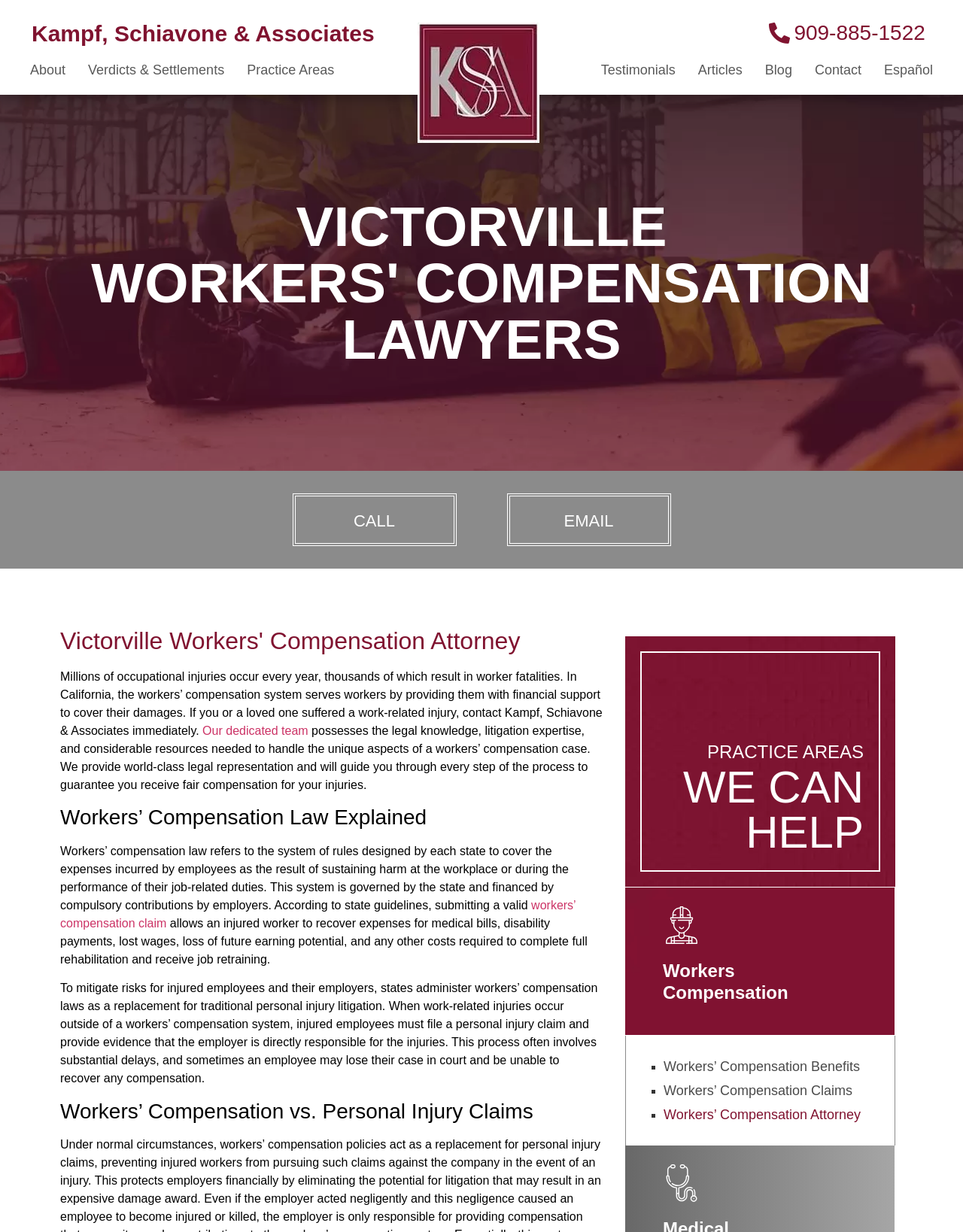Locate and extract the text of the main heading on the webpage.

VICTORVILLE
WORKERS' COMPENSATION
LAWYERS